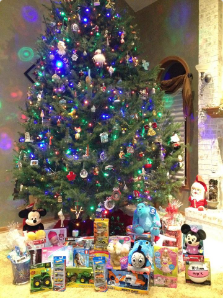What is the purpose of the 'Toys for Tots' campaign?
Please give a detailed and elaborate answer to the question based on the image.

The 'Toys for Tots' campaign is mentioned in the caption as a community effort that aims to spread joy to children in need, suggesting that its purpose is to provide toys and gifts to underprivileged children during the holiday season.